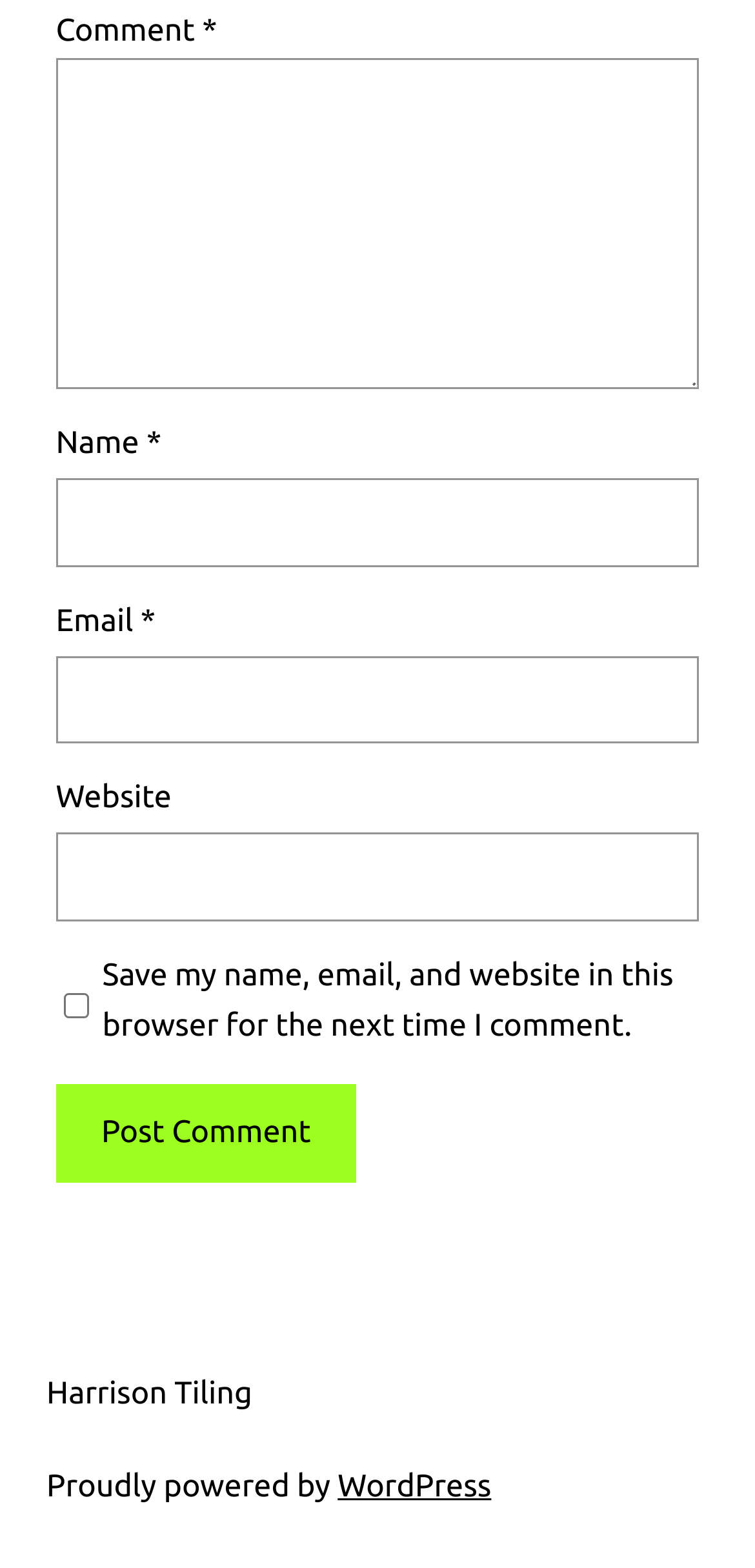Determine the bounding box coordinates of the clickable region to follow the instruction: "Type your name".

[0.074, 0.305, 0.926, 0.361]